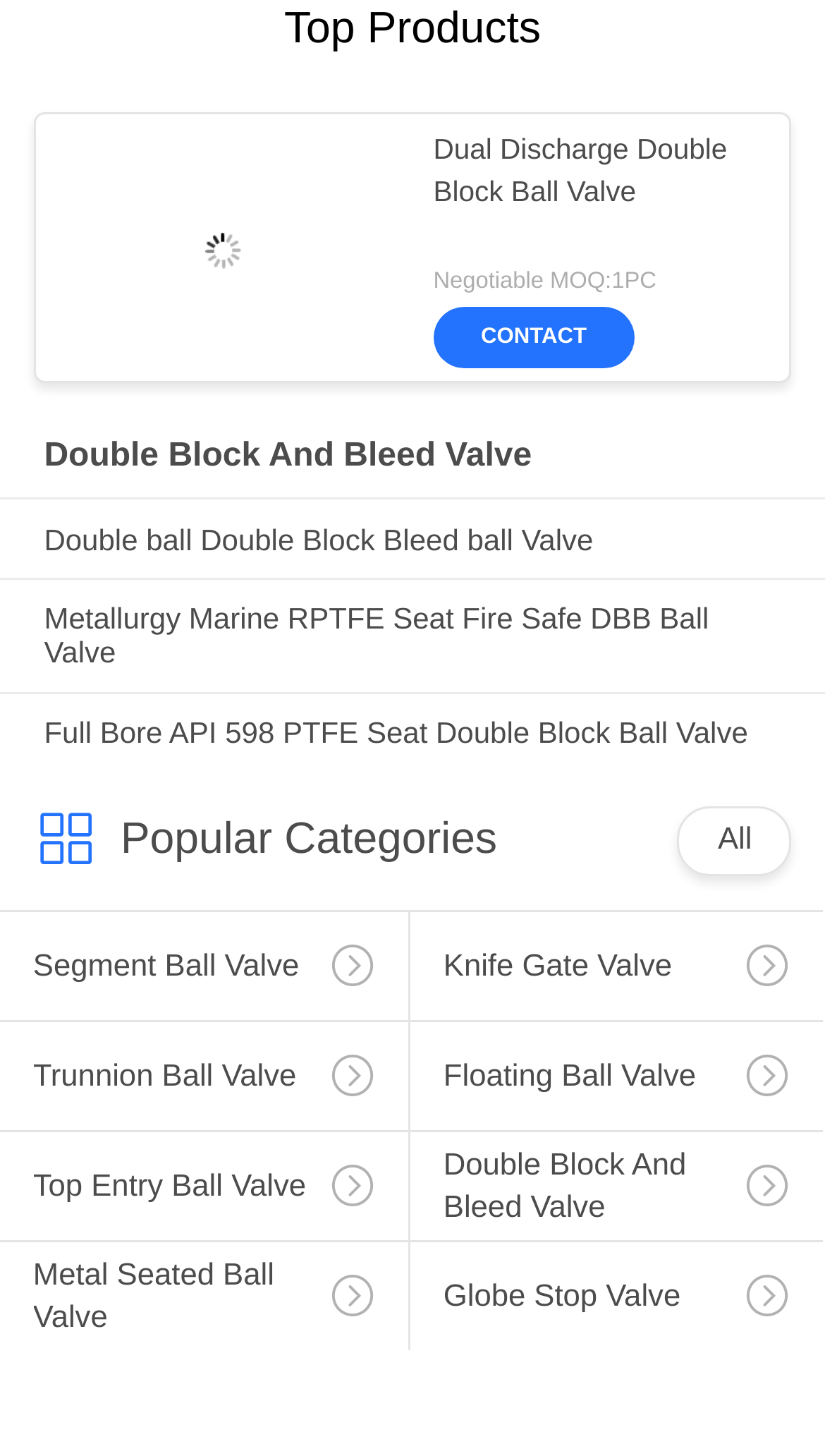Can you specify the bounding box coordinates for the region that should be clicked to fulfill this instruction: "Explore the 'Double Block And Bleed Valve' product".

[0.053, 0.301, 0.947, 0.327]